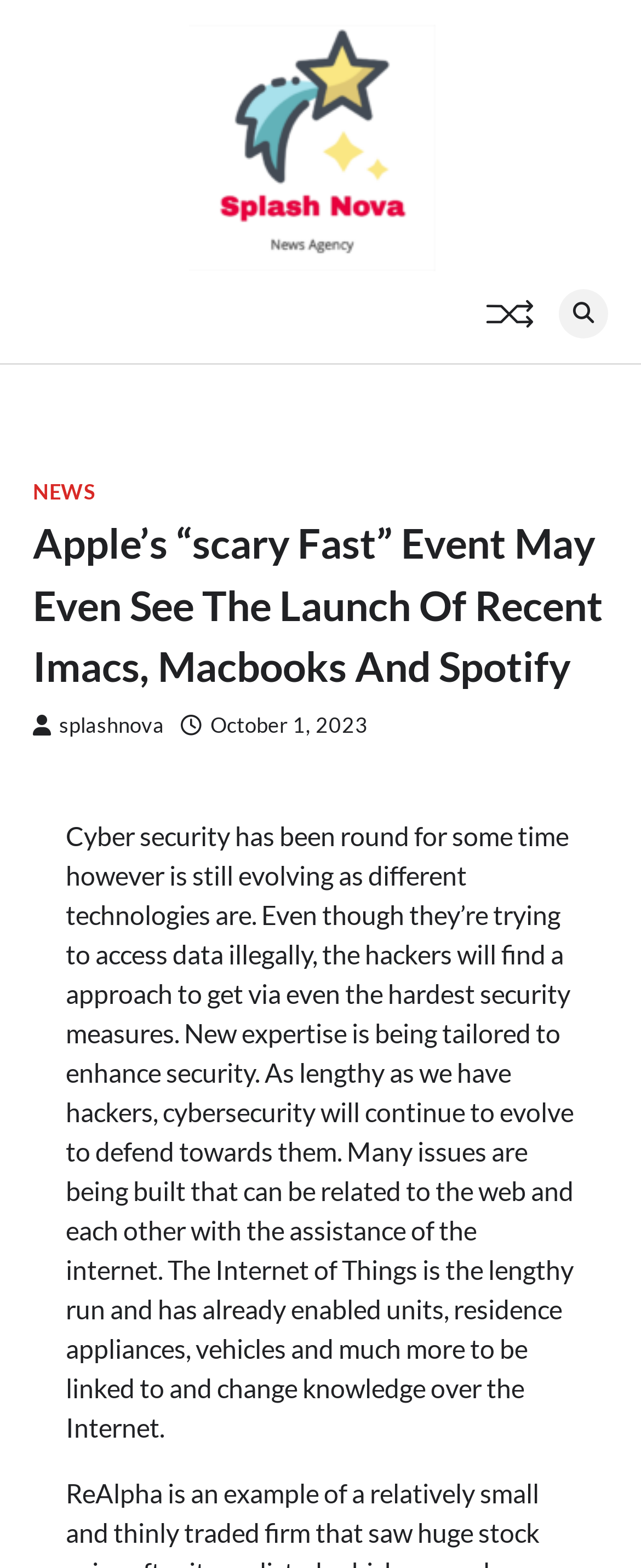Provide the bounding box coordinates, formatted as (top-left x, top-left y, bottom-right x, bottom-right y), with all values being floating point numbers between 0 and 1. Identify the bounding box of the UI element that matches the description: October 1, 2023October 31, 2023

[0.282, 0.455, 0.574, 0.471]